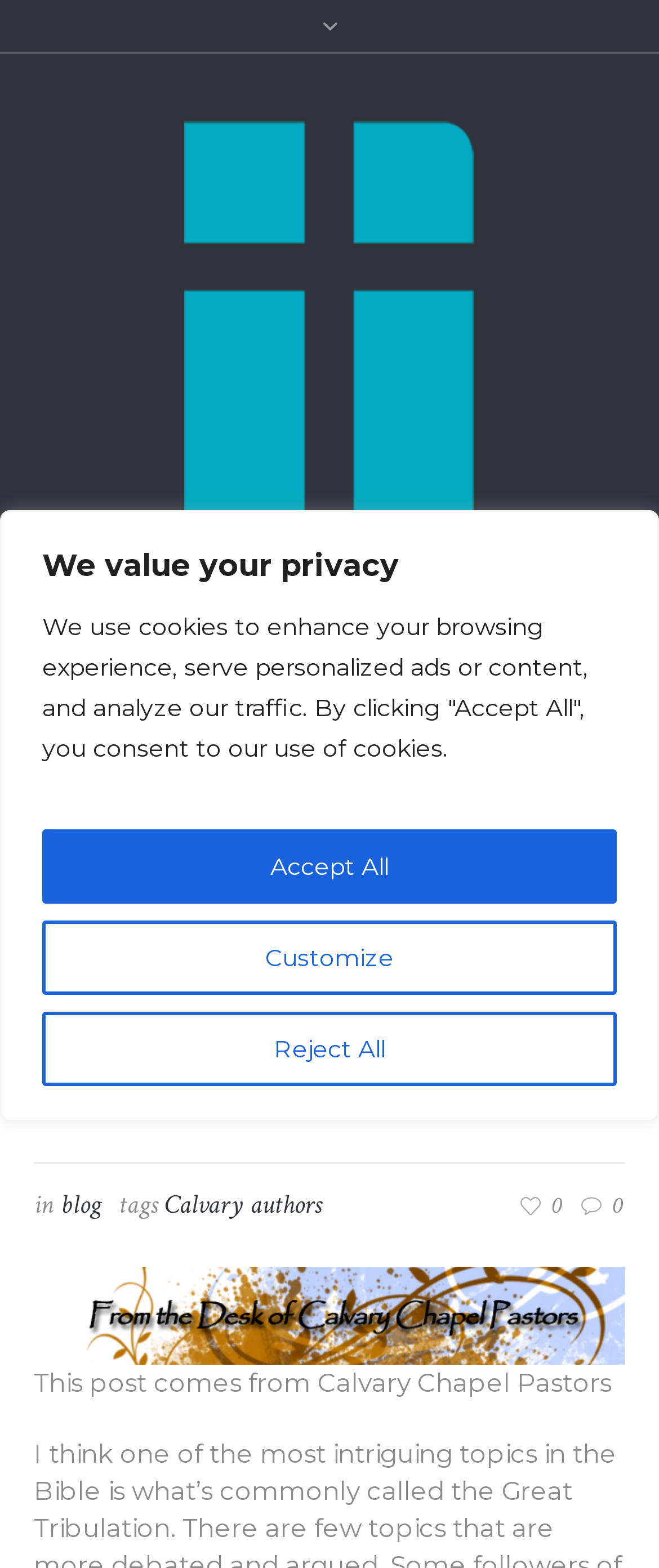Articulate a detailed summary of the webpage's content and design.

The webpage is about a Bible teaching church in Southampton, England, specifically Calvary Chapel Southampton. At the top, there is a notification bar with a message about valuing privacy and using cookies, accompanied by three buttons: "Customize", "Reject All", and "Accept All". 

Below the notification bar, there is a logo of the church, which is an image linked to the church's homepage. To the right of the logo, there are several social media icons, including Facebook, Twitter, Instagram, and YouTube.

The main content of the webpage is an article titled "Jesus on The Tribulation", which is a blog post from Calvary Chapel Pastors. The article's title is displayed prominently in the middle of the page. Below the title, there is a breadcrumb navigation menu with links to the homepage and the blog section.

The article itself is not fully described in the accessibility tree, but it appears to have a publication date of 16/05/2012 and is tagged with "Calvary authors". There are also links to share the article on social media platforms. At the bottom of the article, there is an image of the Calvary Pastors, along with a text stating that the post comes from them.